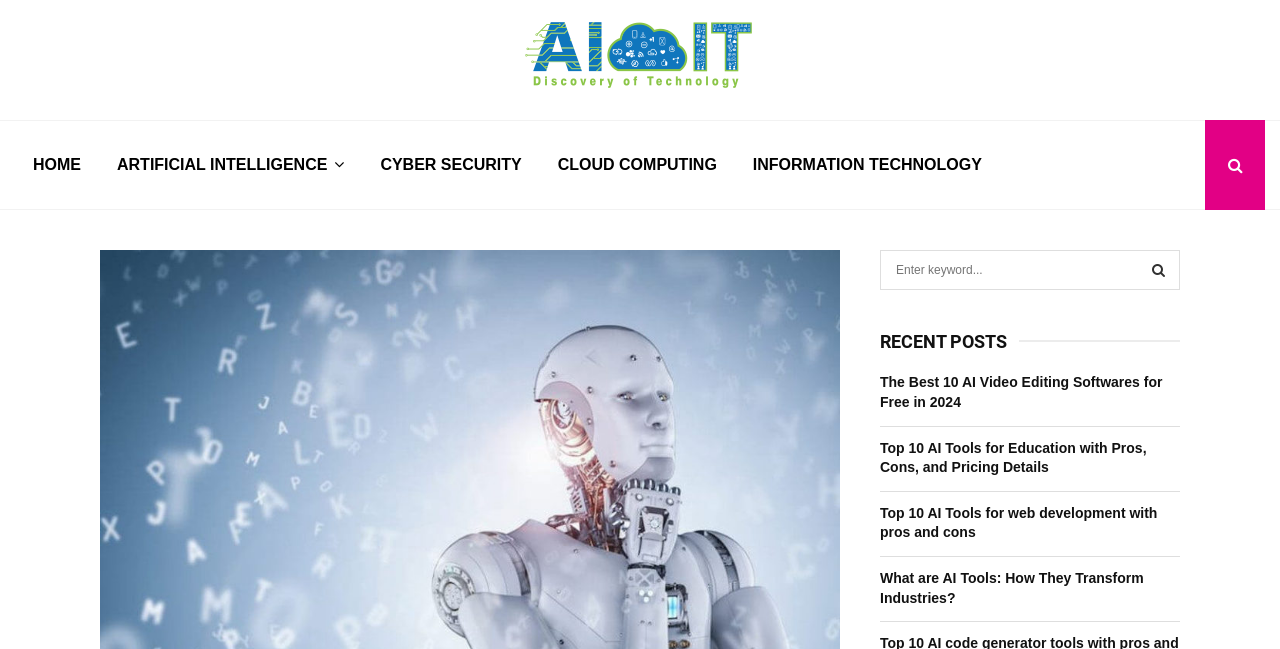Please specify the bounding box coordinates of the clickable section necessary to execute the following command: "Click Post Comment".

None